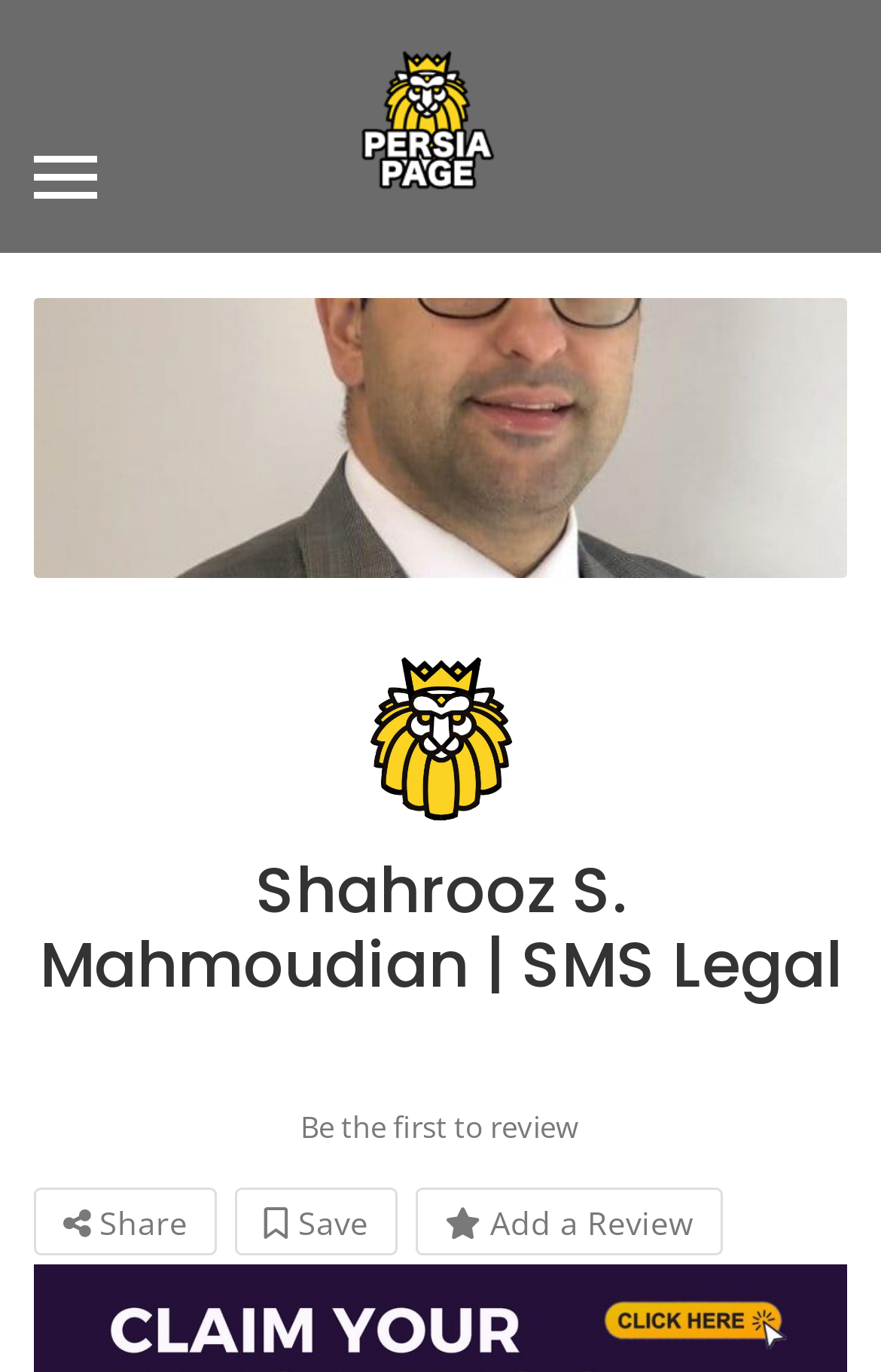What is the purpose of the 'Add a Review' link?
Relying on the image, give a concise answer in one word or a brief phrase.

To add a review